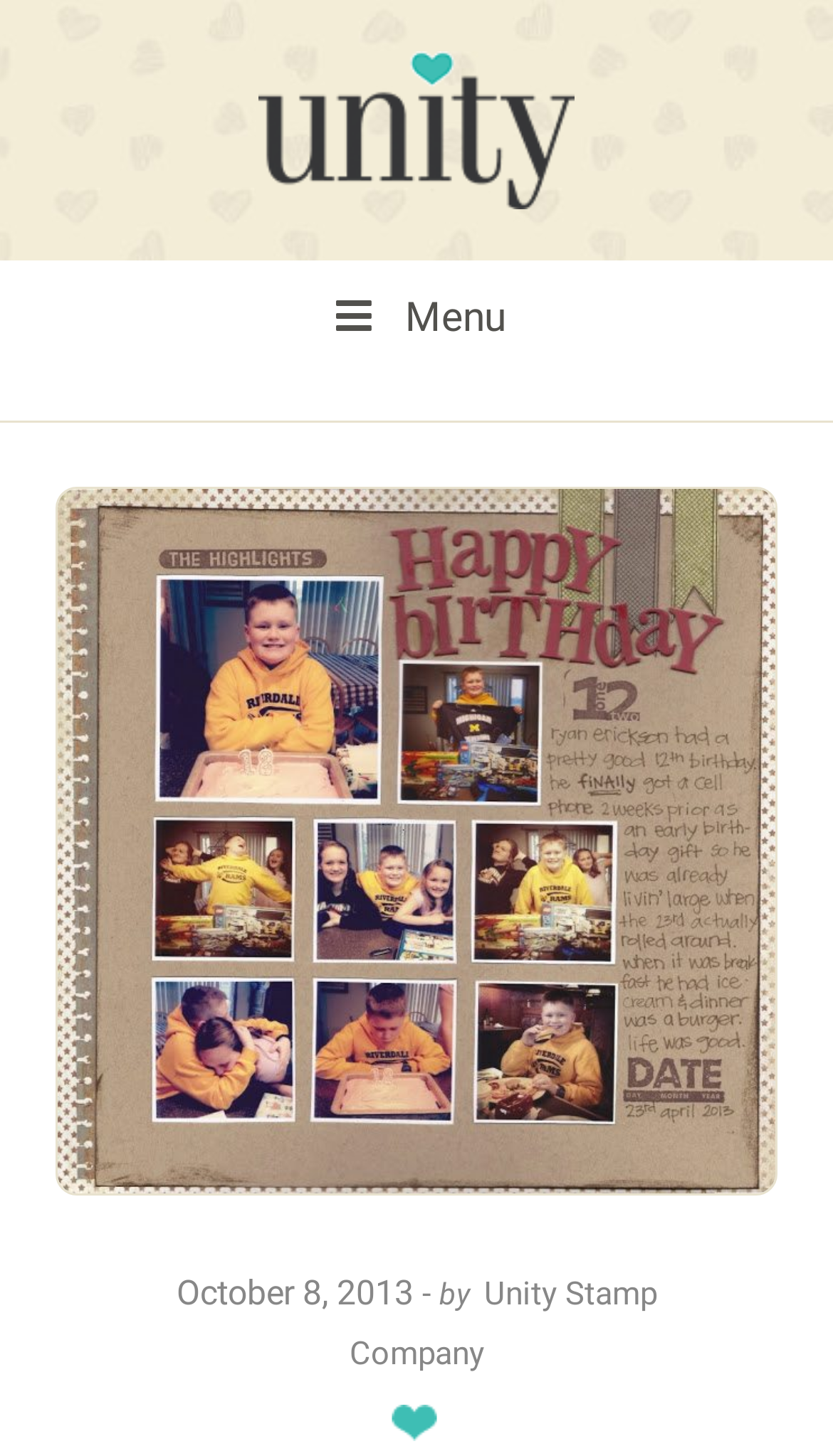Extract the bounding box coordinates of the UI element described: "Menu". Provide the coordinates in the format [left, top, right, bottom] with values ranging from 0 to 1.

[0.0, 0.179, 1.0, 0.259]